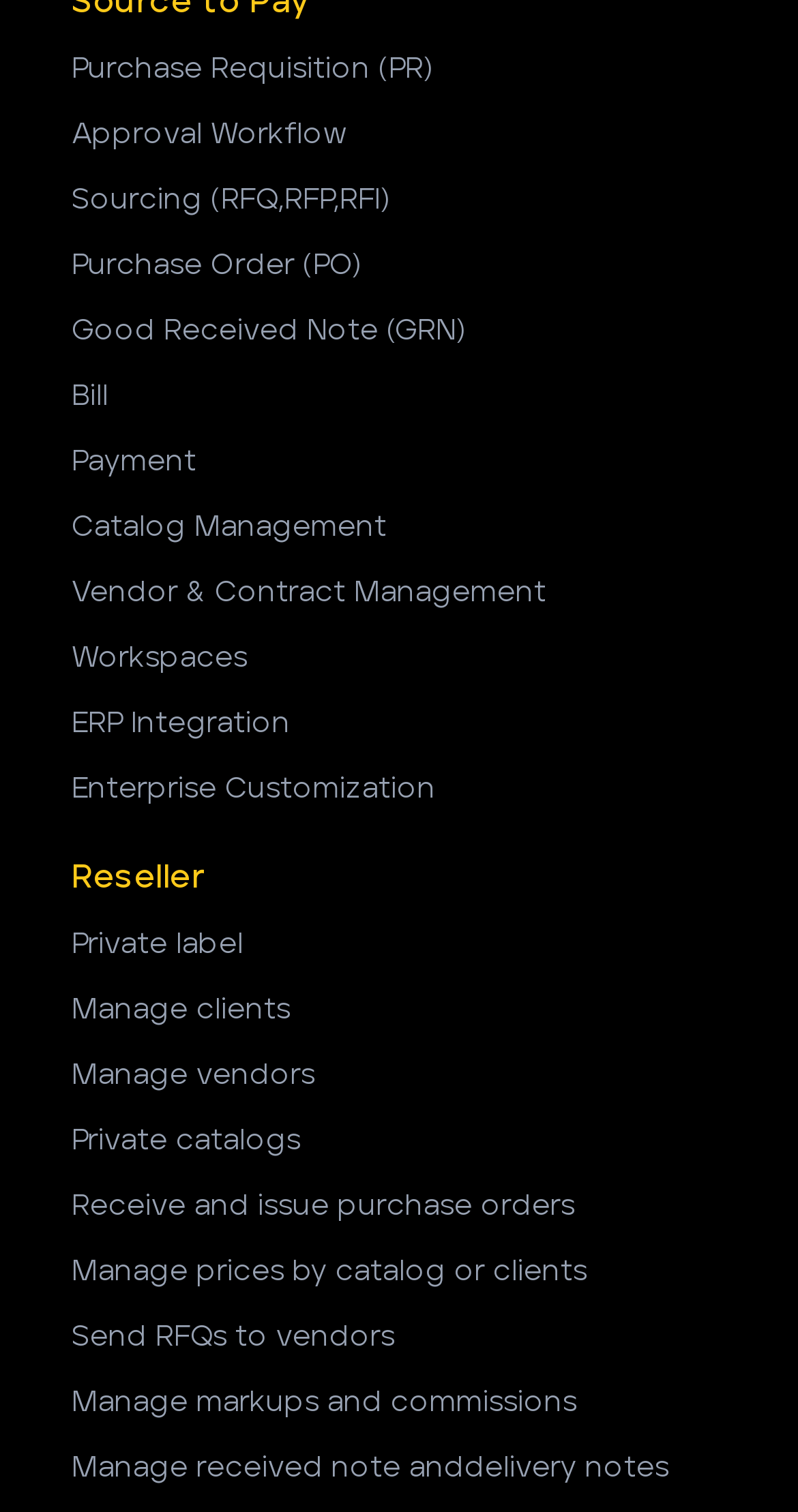How many links are there under 'Reseller'?
Carefully analyze the image and provide a detailed answer to the question.

Under the 'Reseller' heading, there is only one link, which is 'Reseller' itself, located at a bounding box coordinate of [0.09, 0.569, 0.259, 0.591].